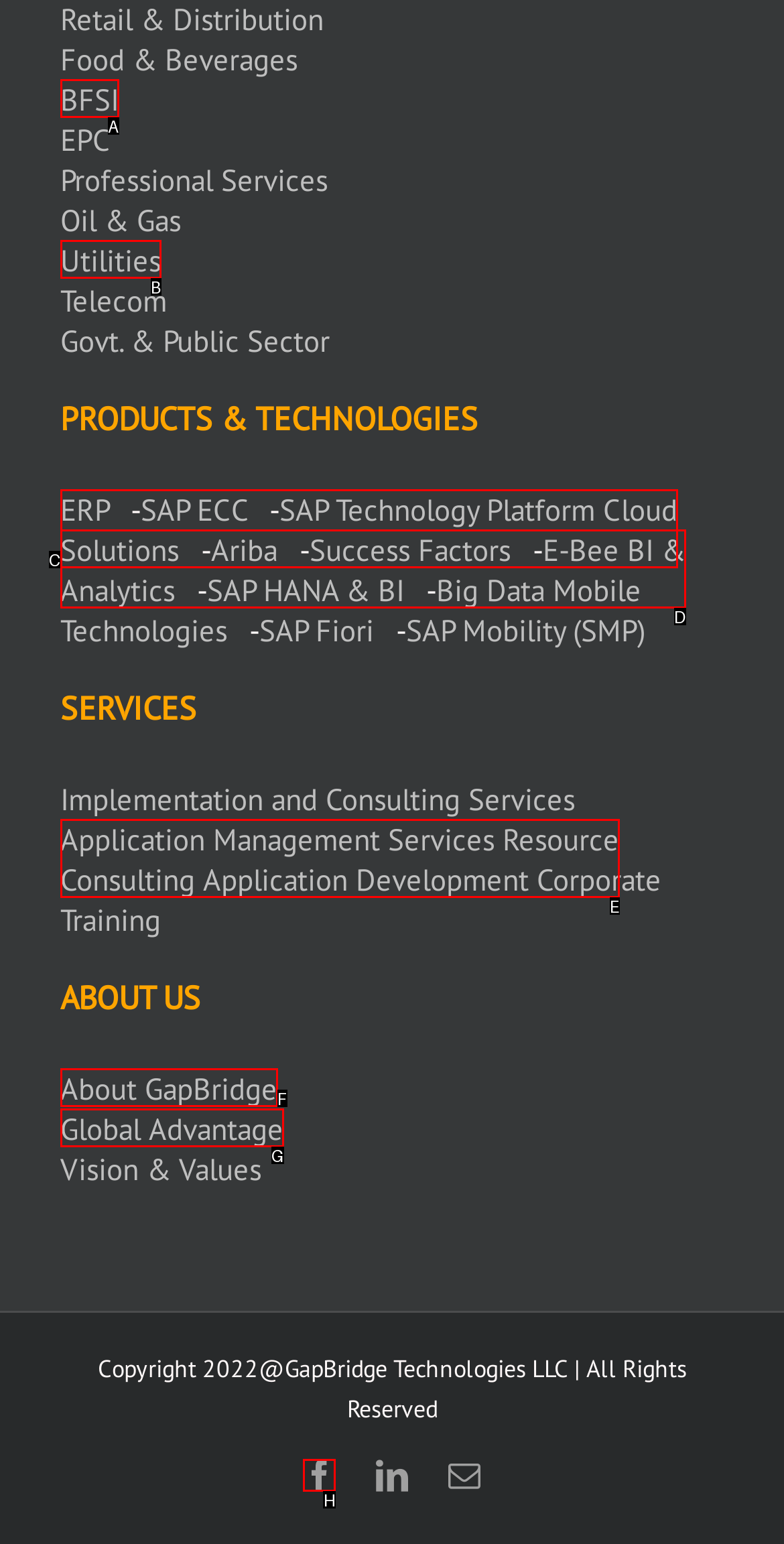Identify the correct lettered option to click in order to perform this task: Follow GapBridge on Facebook. Respond with the letter.

H